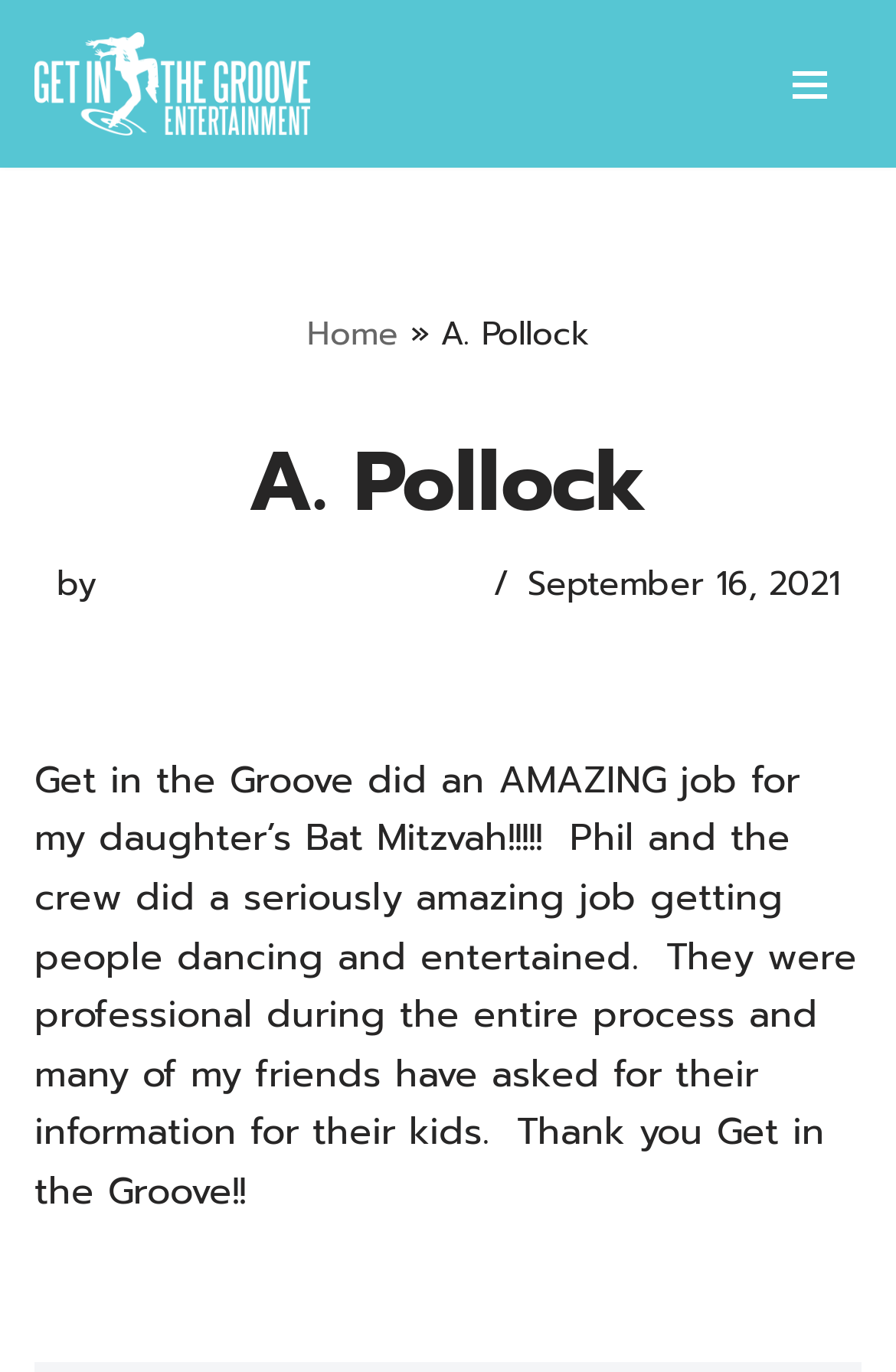Predict the bounding box of the UI element based on the description: "Navigation Menu". The coordinates should be four float numbers between 0 and 1, formatted as [left, top, right, bottom].

[0.846, 0.035, 0.962, 0.088]